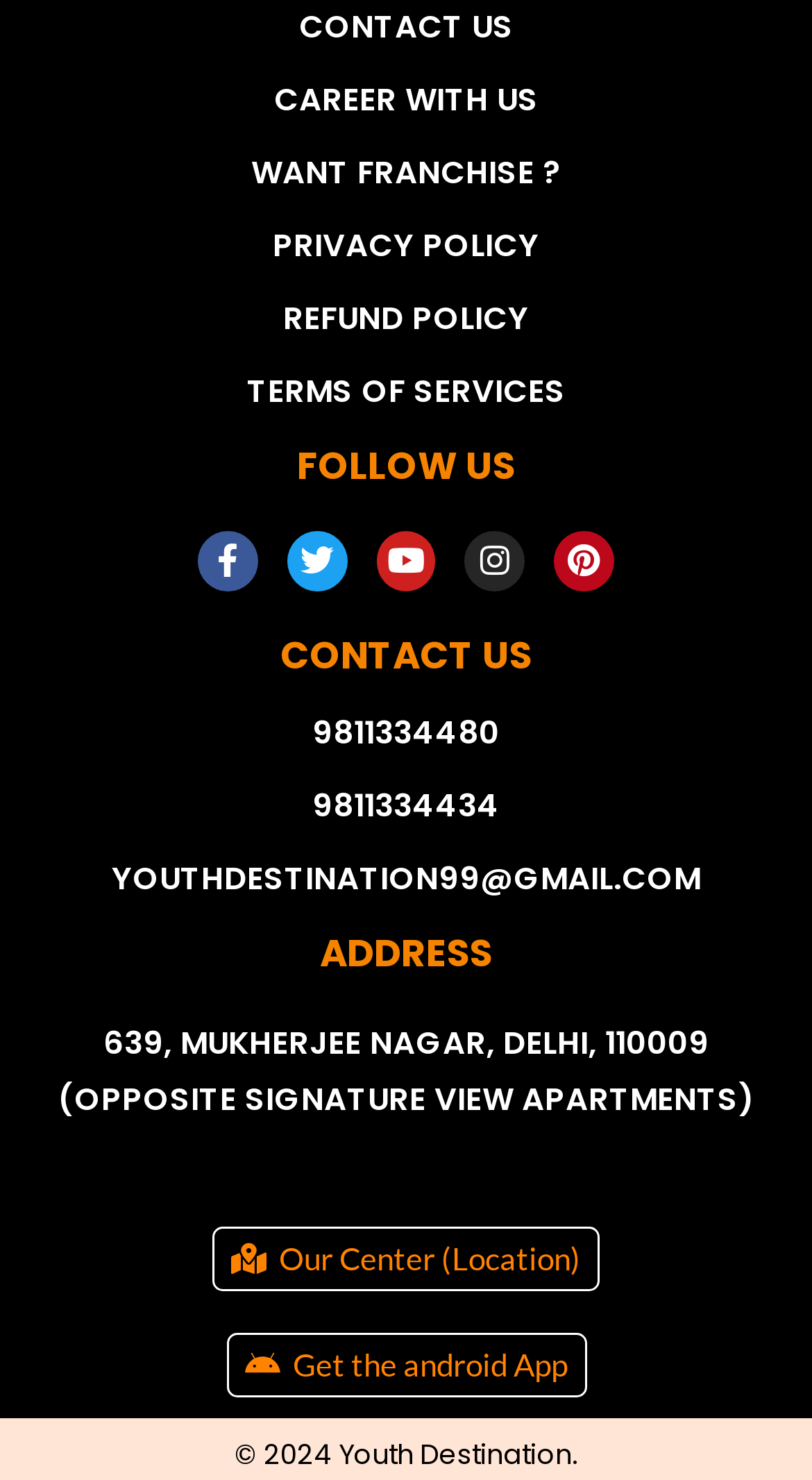What is the copyright year of the webpage?
Using the visual information, reply with a single word or short phrase.

2024